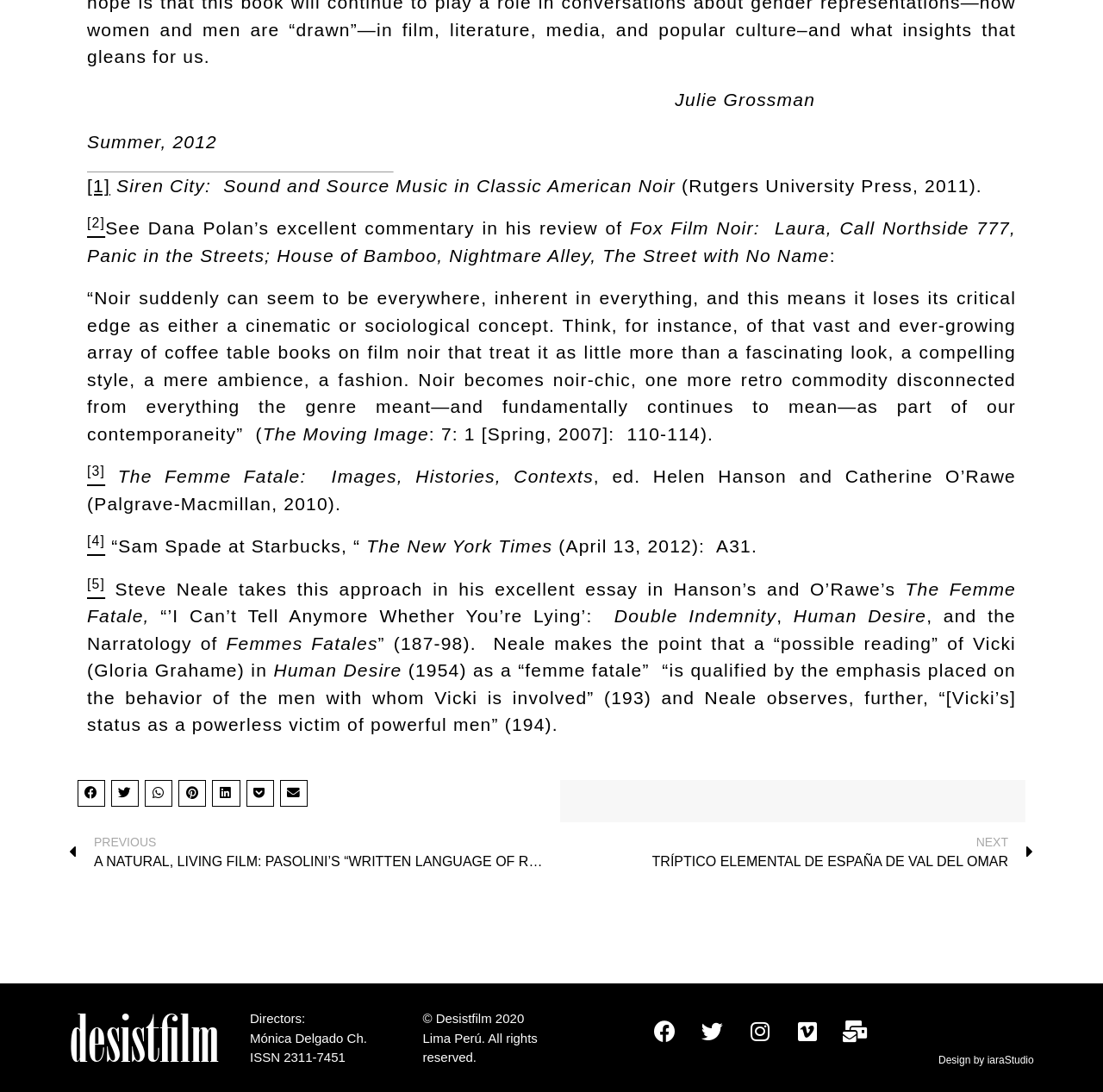Locate the bounding box coordinates of the area to click to fulfill this instruction: "Click on the 'Facebook' link". The bounding box should be presented as four float numbers between 0 and 1, in the order [left, top, right, bottom].

[0.584, 0.924, 0.623, 0.964]